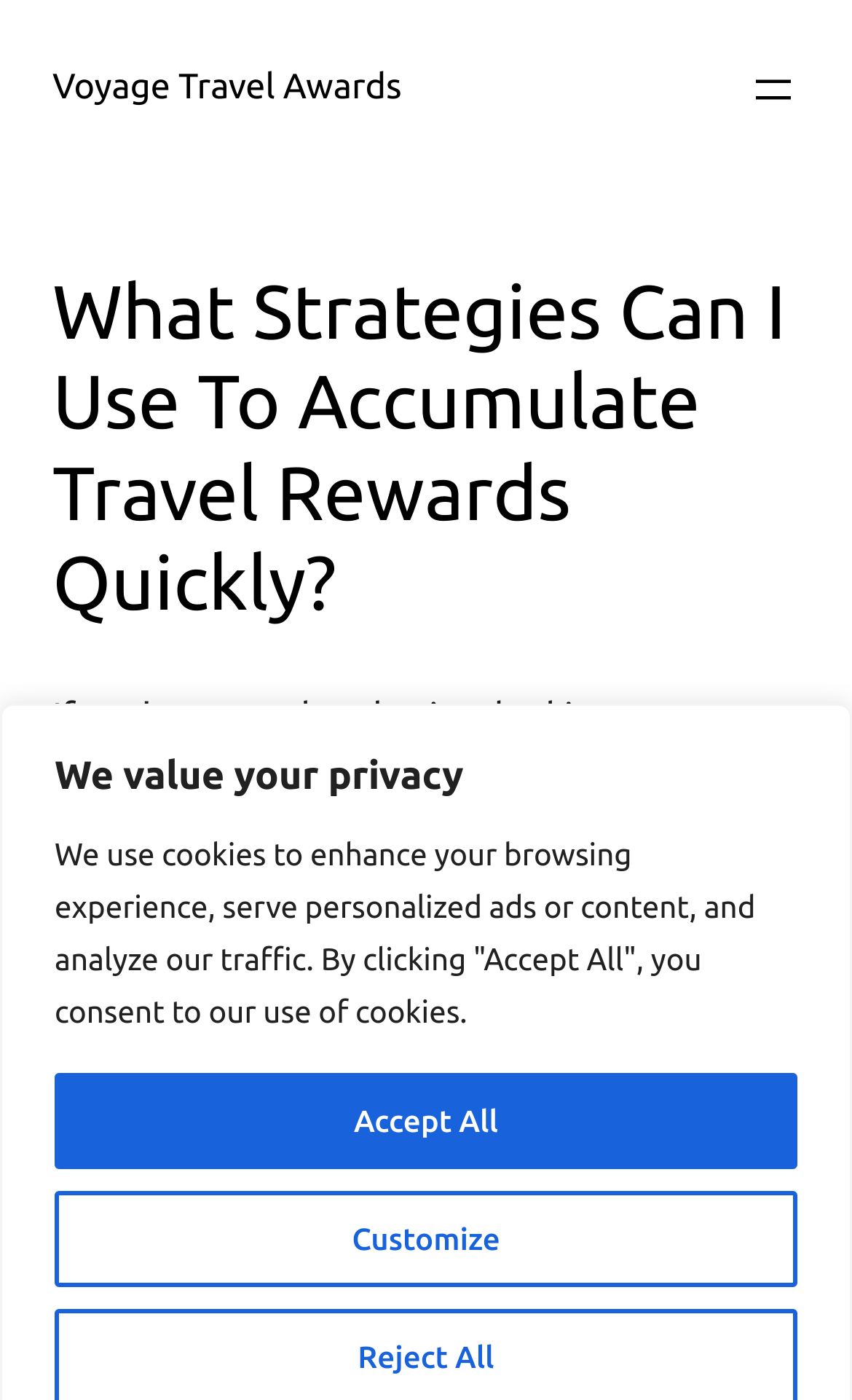What is one way to accumulate travel rewards?
Please ensure your answer is as detailed and informative as possible.

According to the webpage content, one way to accumulate travel rewards is by signing up for travel credit cards, which is mentioned in the introductory paragraph as one of the strategies to earn rewards.